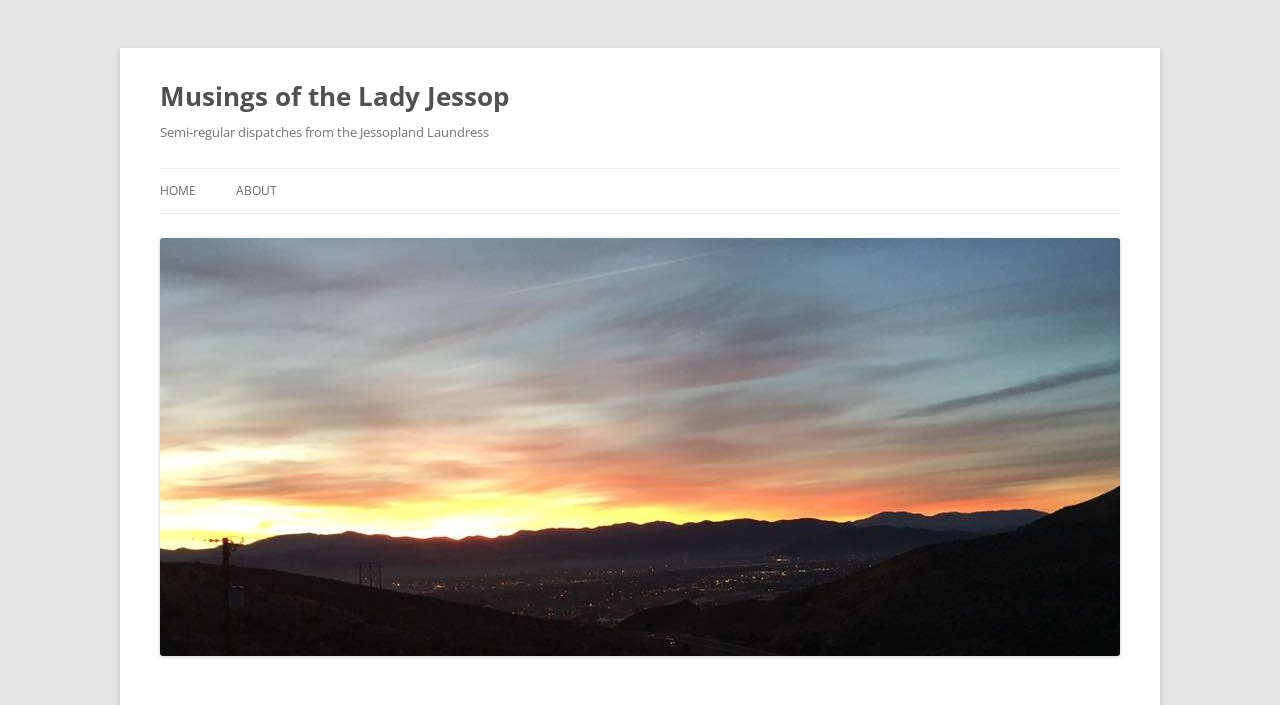What is the title of the book being discussed?
Refer to the image and give a detailed answer to the query.

The title of the book being discussed can be determined by looking at the root element which contains the text 'Princess in Love by Meg Cabot | Musings of the Lady Jessop'. The title of the book is 'Princess in Love' and it is written by Meg Cabot.